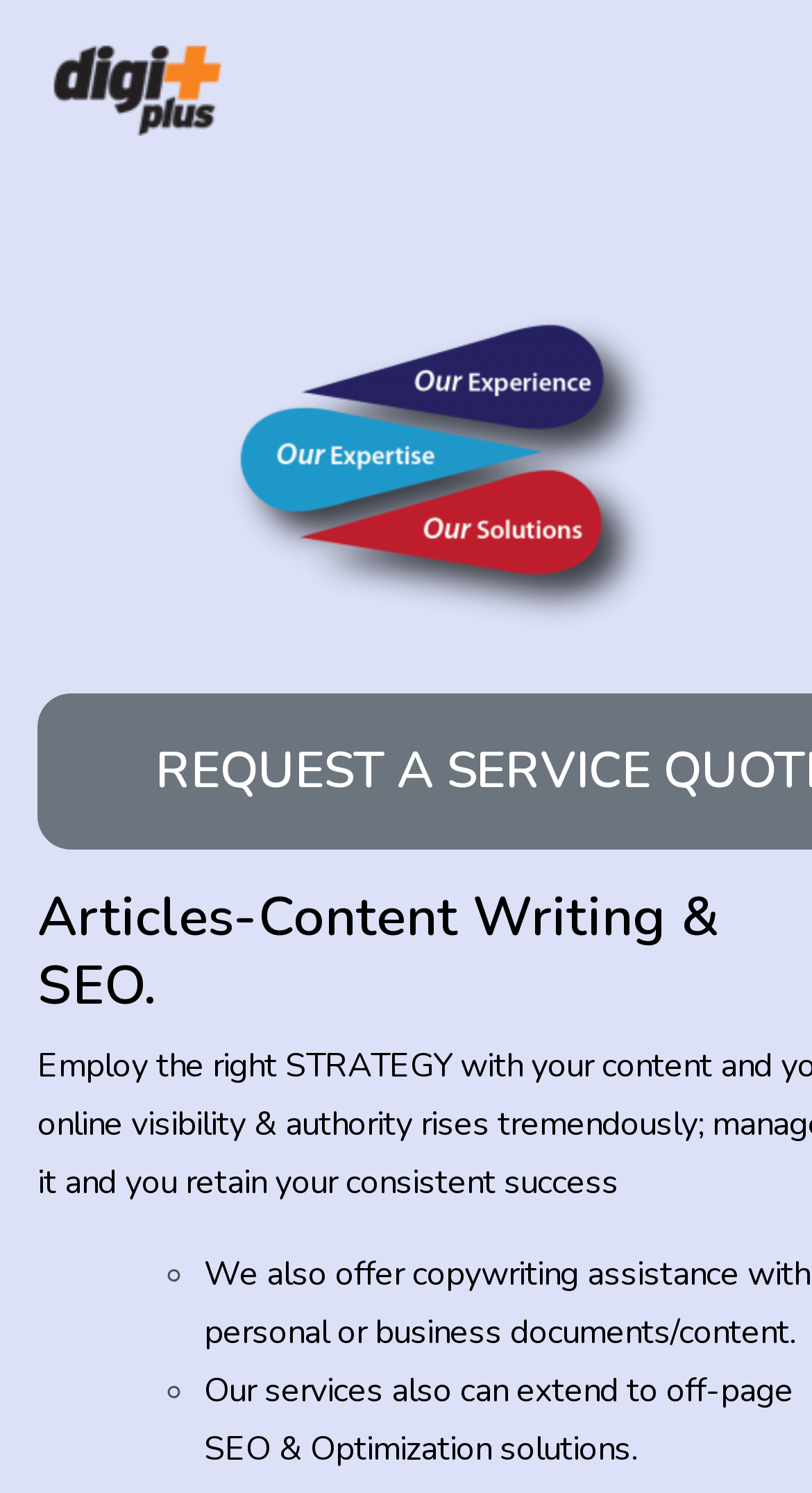What is one of the additional services offered?
Answer the question with a single word or phrase derived from the image.

Copywriting assistance